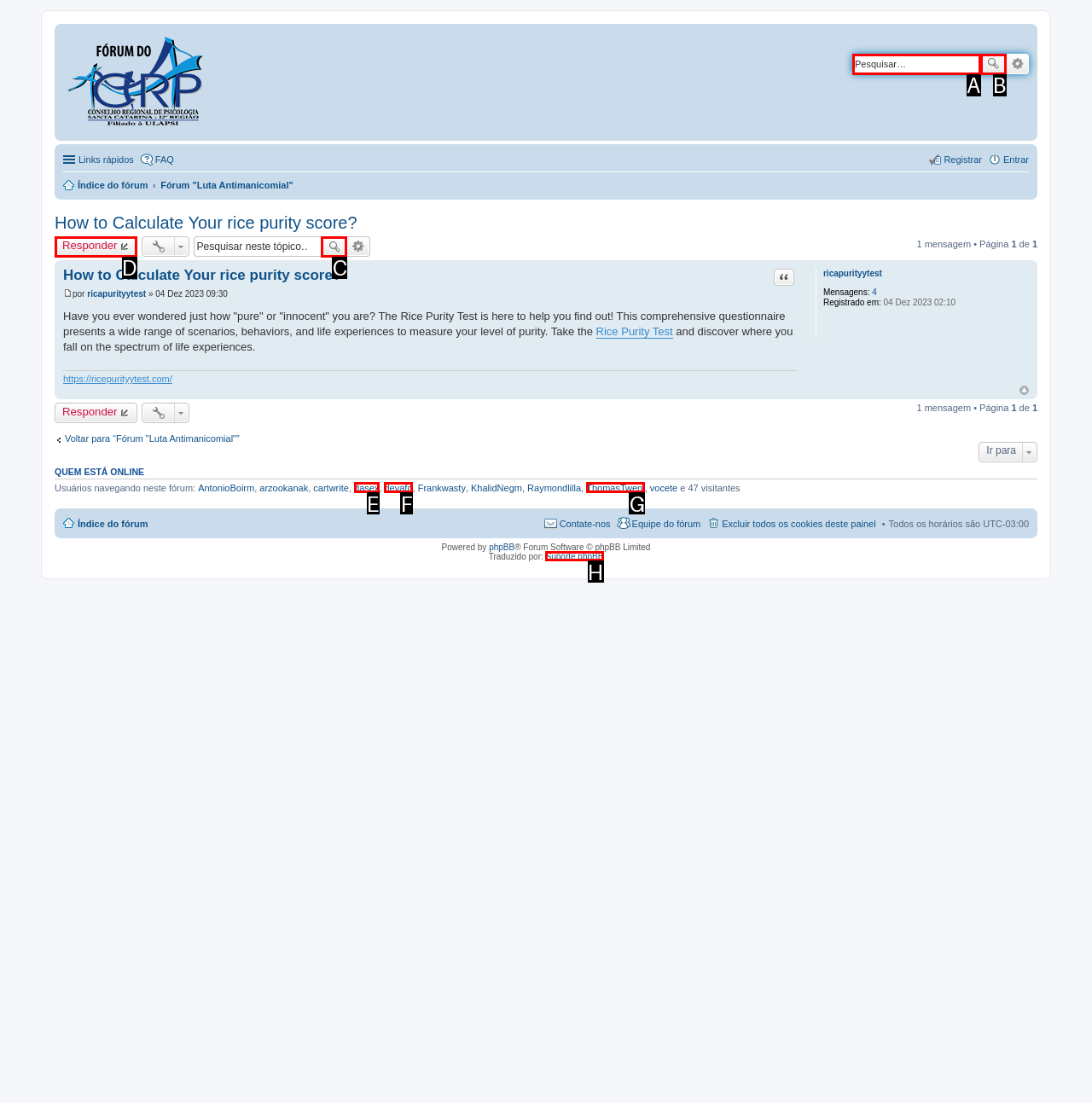Indicate the letter of the UI element that should be clicked to accomplish the task: Respond to the topic. Answer with the letter only.

D